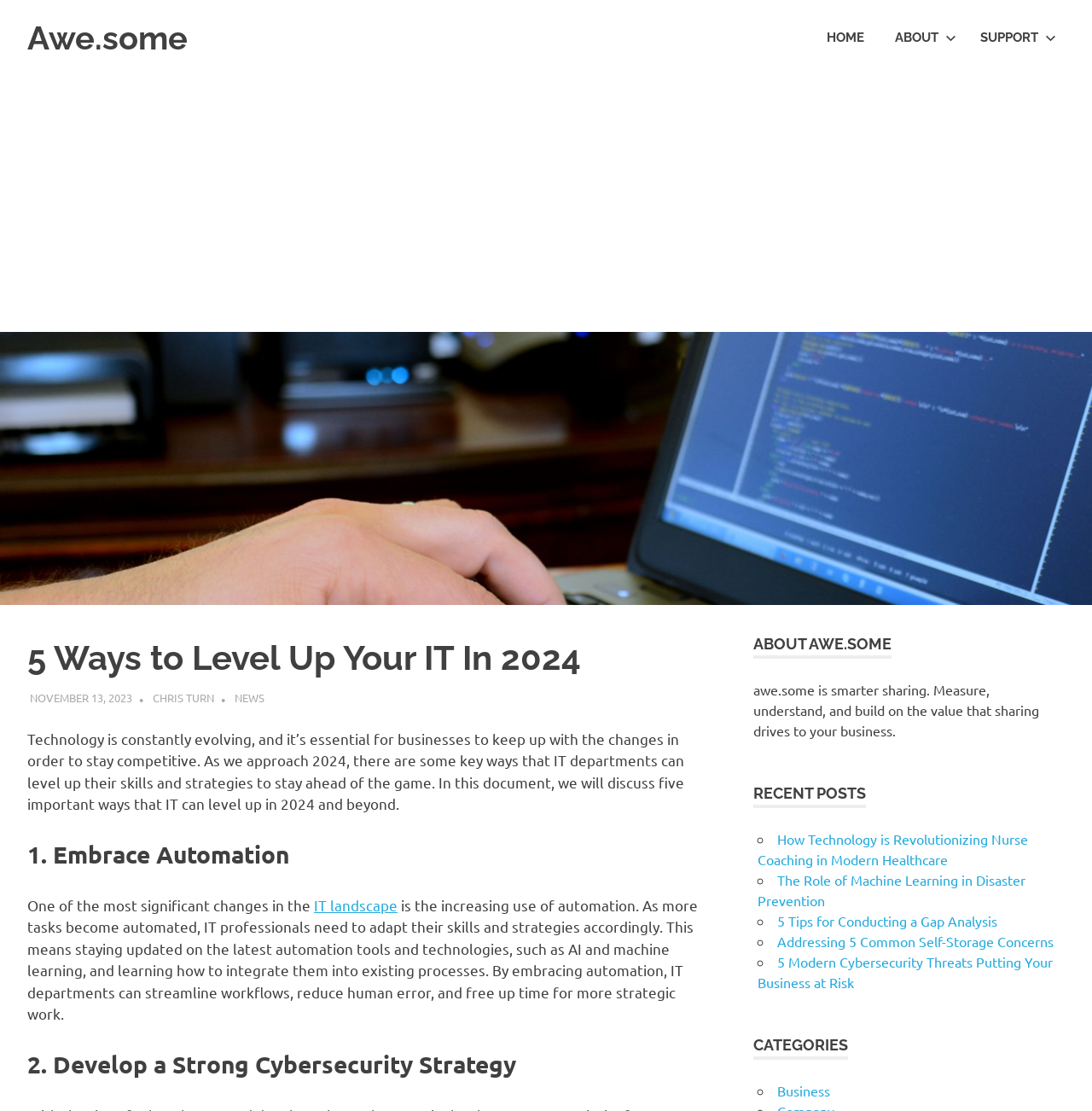Kindly determine the bounding box coordinates for the clickable area to achieve the given instruction: "Explore the 'SUPPORT' page".

[0.884, 0.012, 0.975, 0.057]